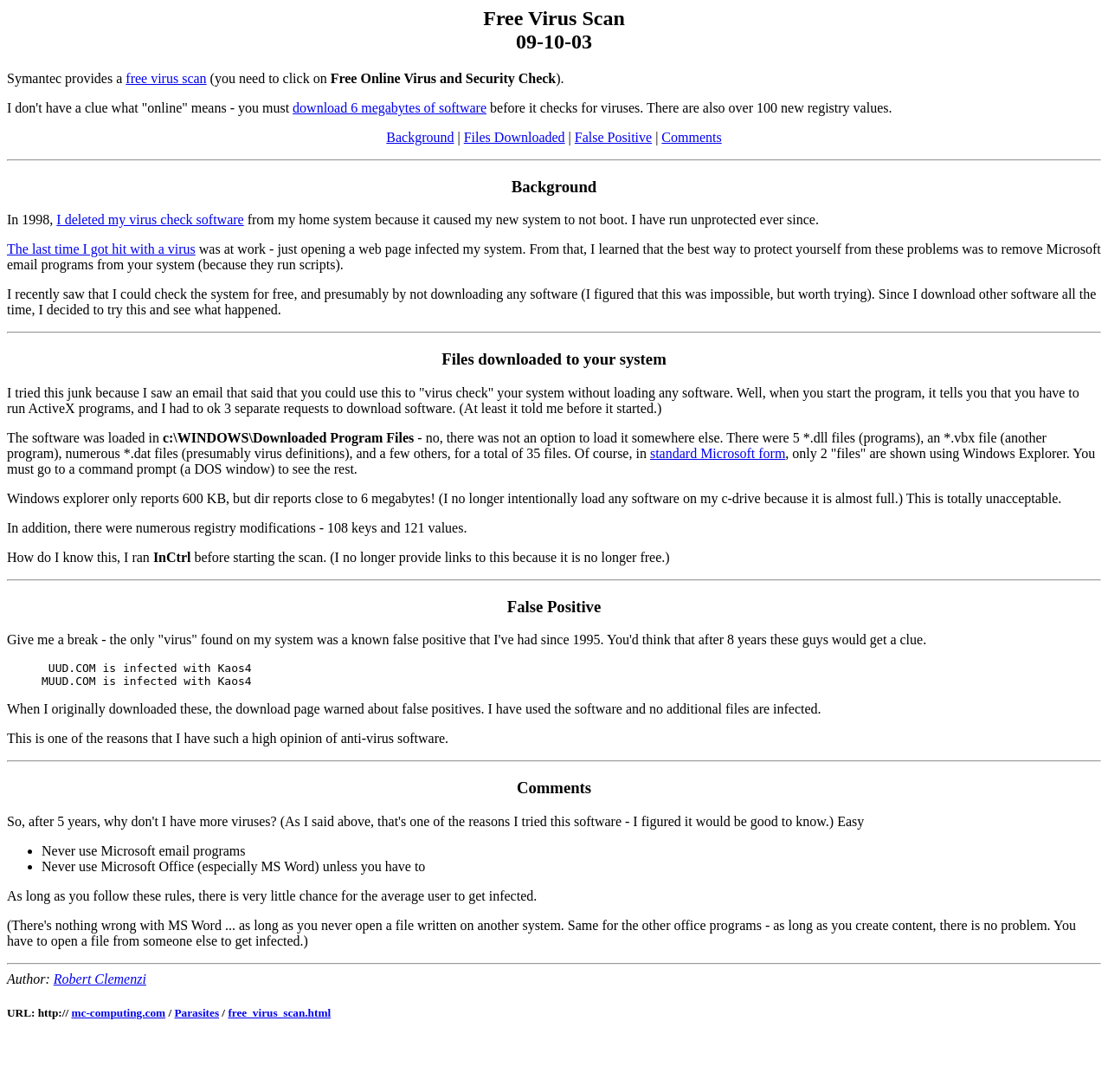Provide a thorough and detailed response to the question by examining the image: 
What is the author's opinion of anti-virus software?

The author mentions that the only 'virus' found on their system was a known false positive, which suggests that they have a low opinion of anti-virus software.